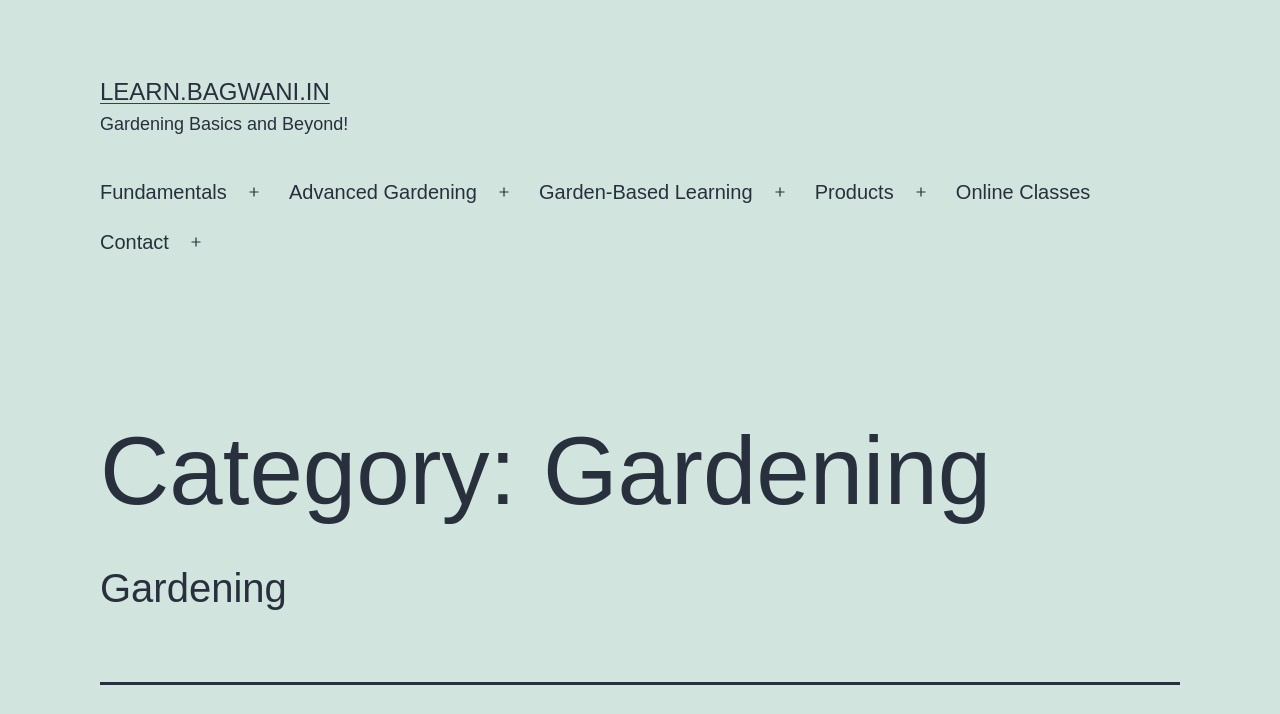Find the bounding box coordinates of the element you need to click on to perform this action: 'contact us'. The coordinates should be represented by four float values between 0 and 1, in the format [left, top, right, bottom].

[0.068, 0.305, 0.142, 0.376]